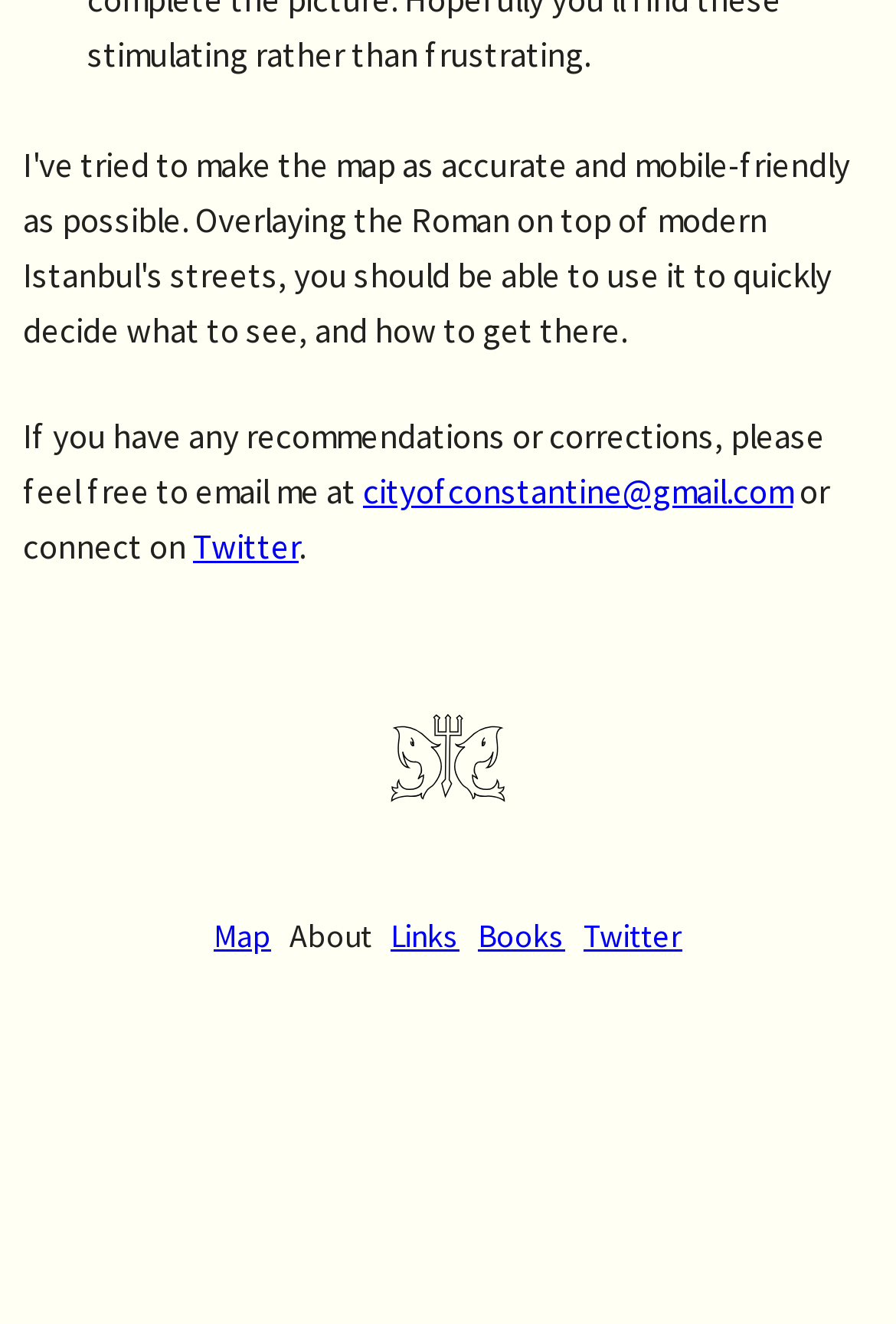Refer to the image and offer a detailed explanation in response to the question: What is the email address of the website owner?

I found the email address by looking at the static text element that says 'If you have any recommendations or corrections, please feel free to email me at' and then finding the corresponding link element with the email address.